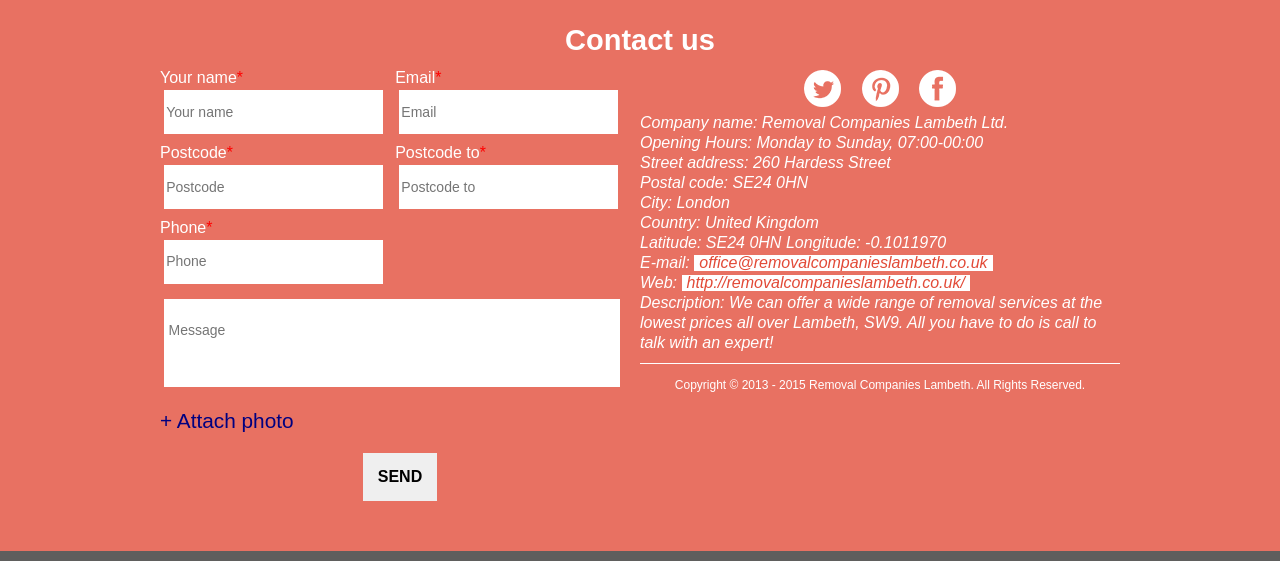What is the email address?
Based on the image, provide your answer in one word or phrase.

office@removalcompanieslambeth.co.uk